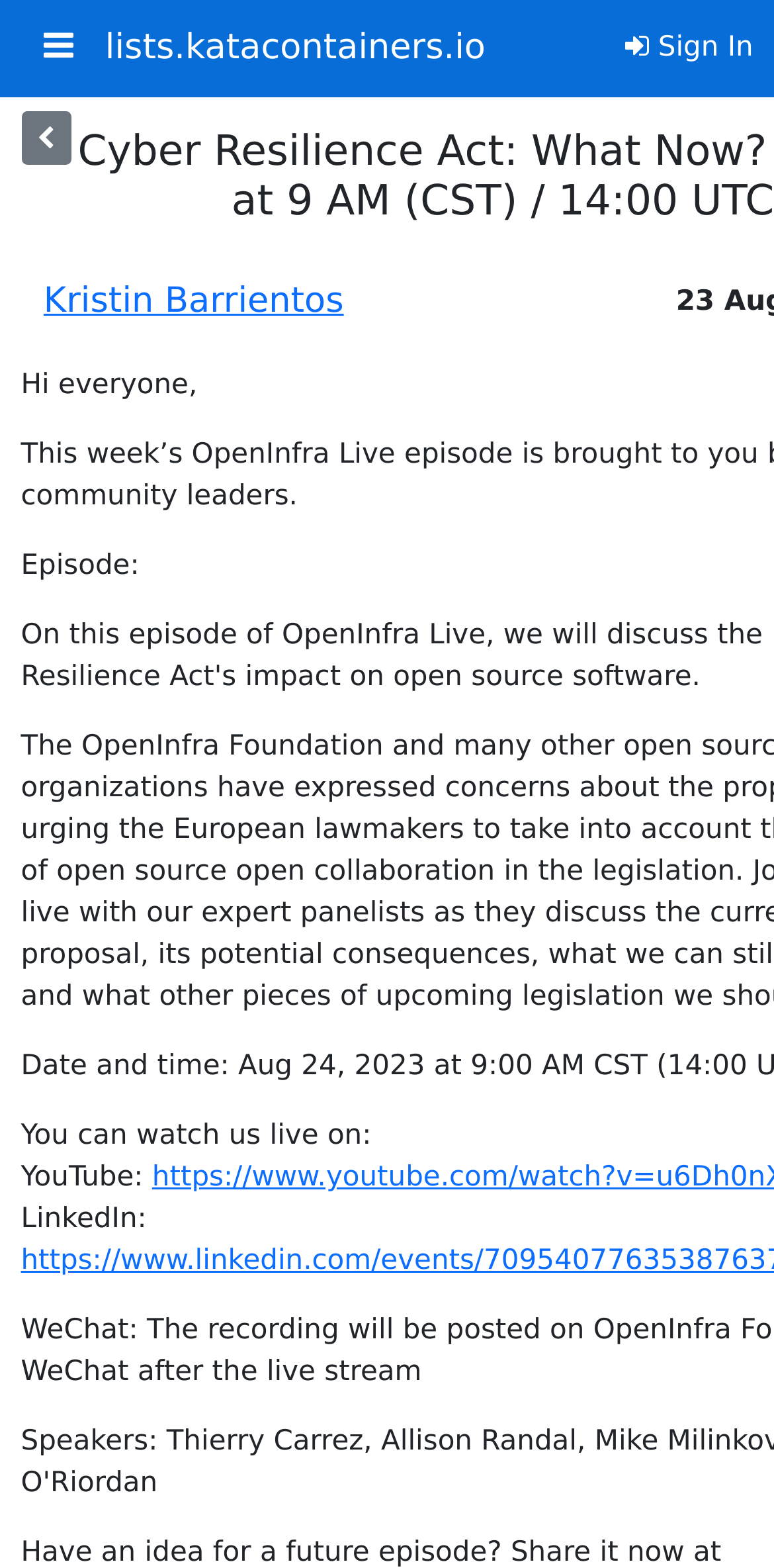What is the speaker's name?
Please look at the screenshot and answer using one word or phrase.

Kristin Barrientos